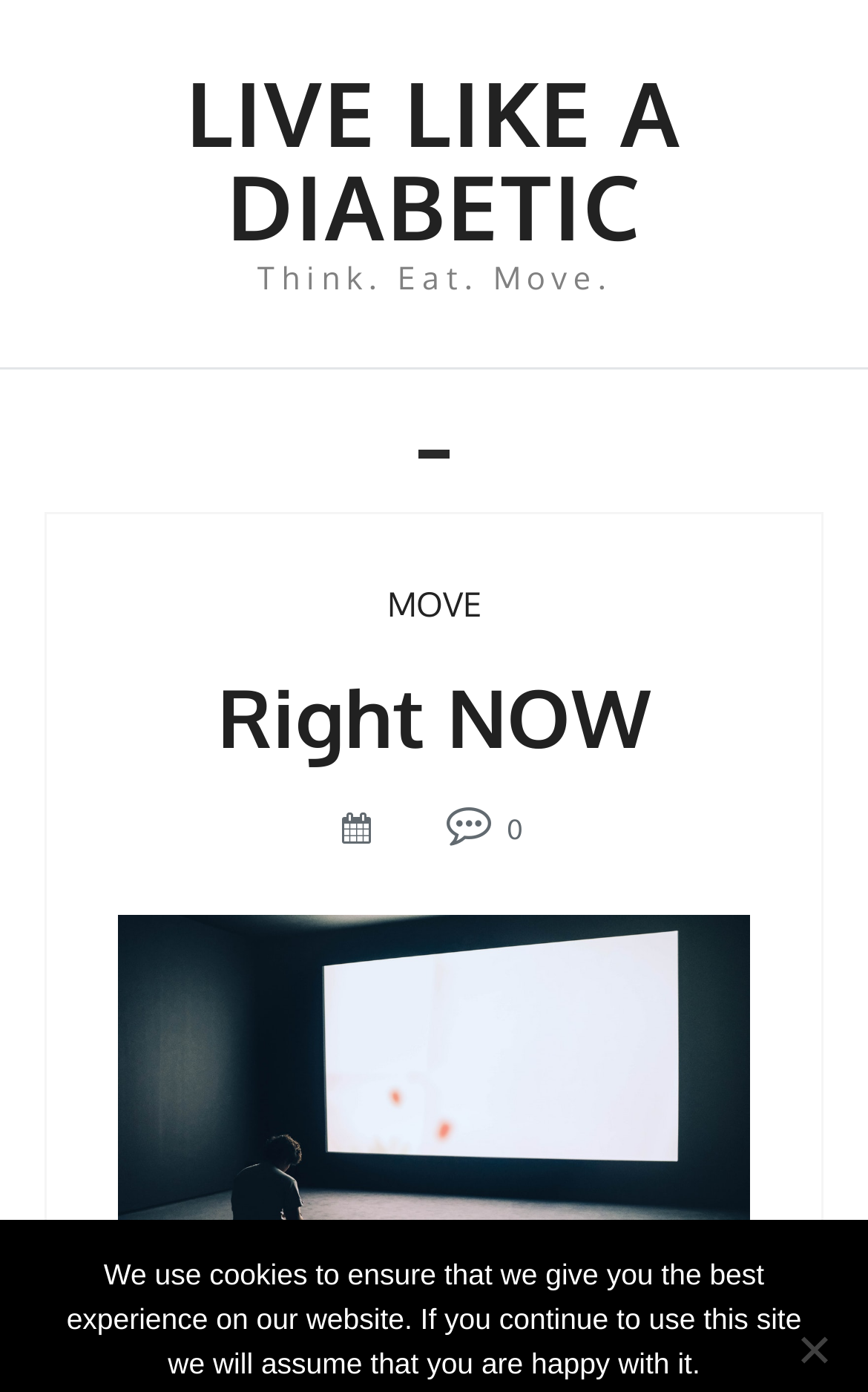What is the slogan of the website?
Utilize the image to construct a detailed and well-explained answer.

The slogan of the website is 'Think. Eat. Move.' which is displayed as a static text element on the webpage, indicating the three main aspects of living a healthy lifestyle.